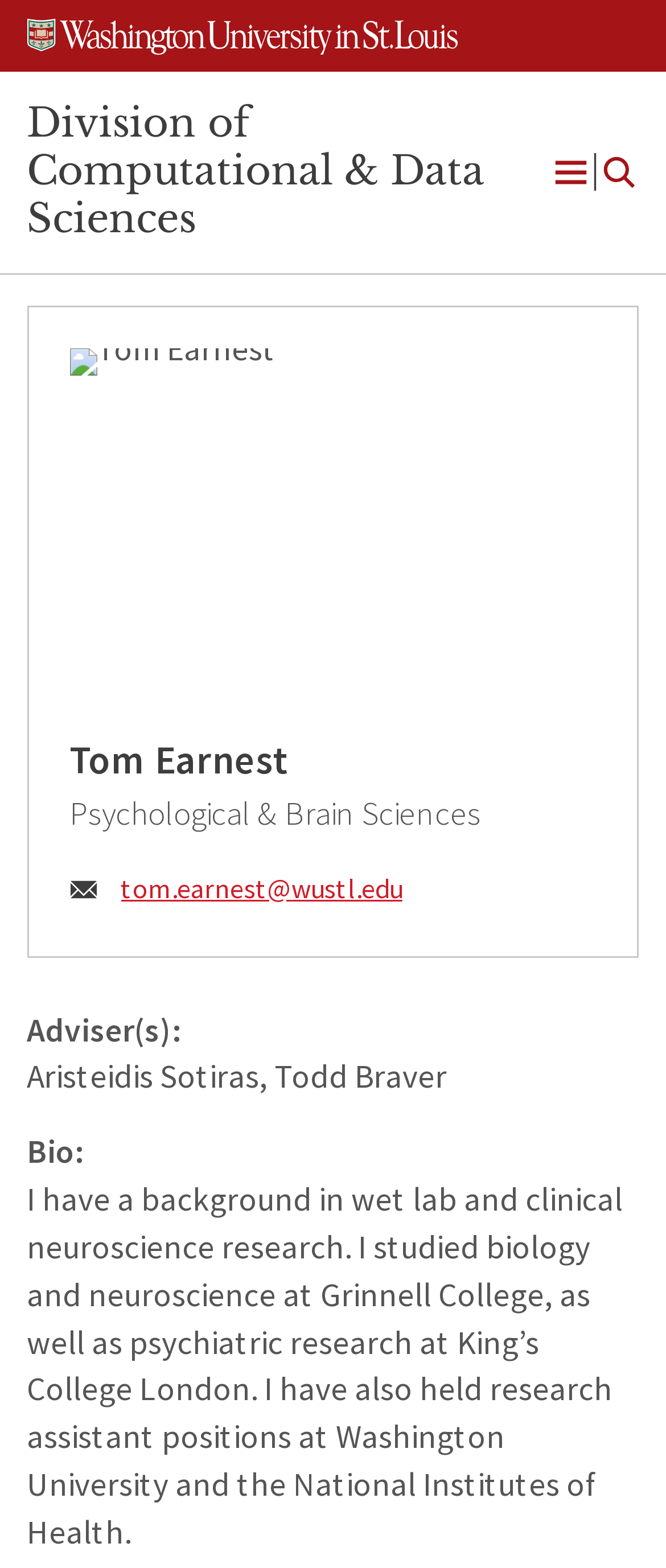What is Tom Earnest's background in?
We need a detailed and meticulous answer to the question.

Based on the bio section of the webpage, it is mentioned that Tom Earnest has a background in wet lab and clinical neuroscience research, which is evident from his studies in biology and neuroscience at Grinnell College and psychiatric research at King’s College London.